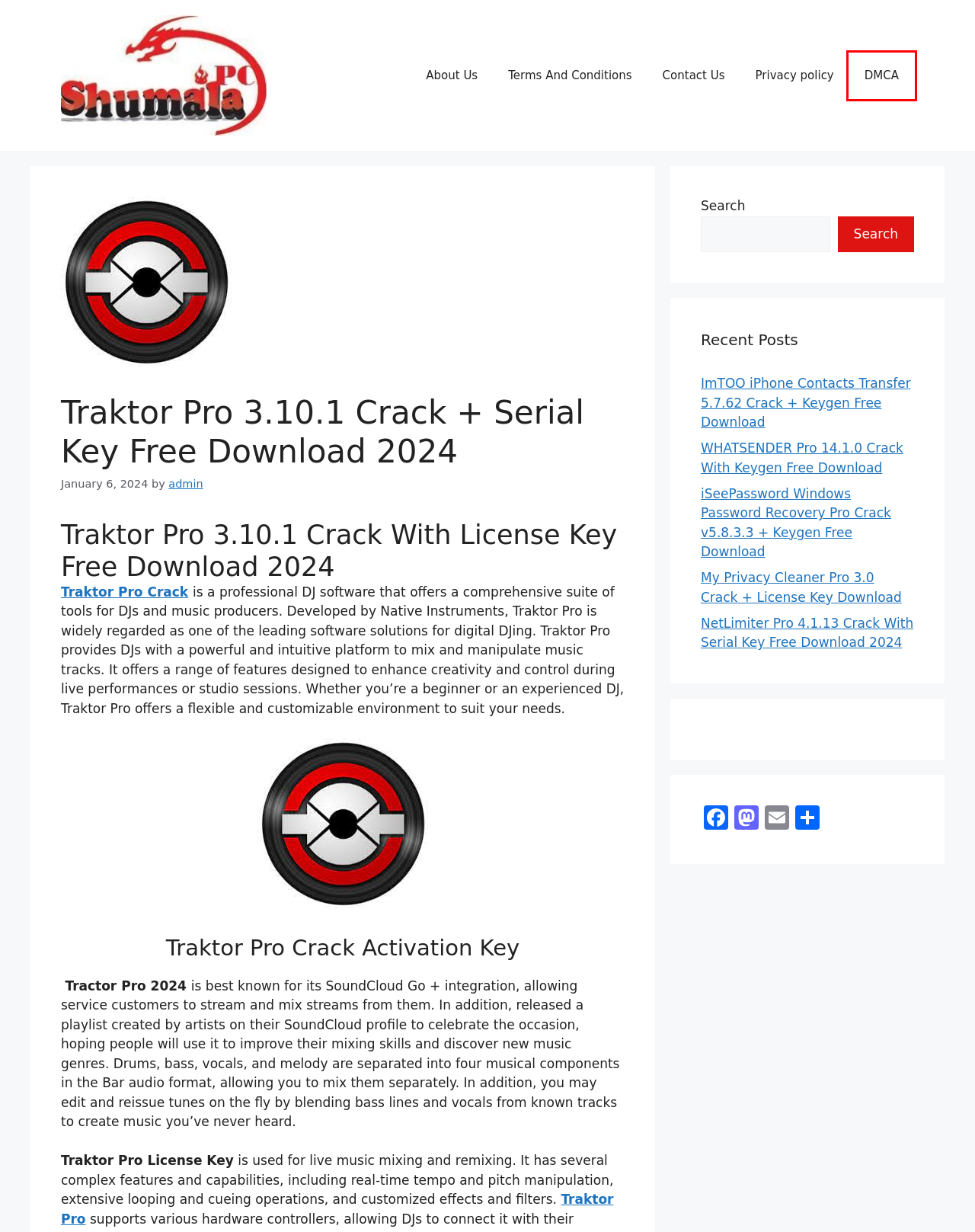You are provided a screenshot of a webpage featuring a red bounding box around a UI element. Choose the webpage description that most accurately represents the new webpage after clicking the element within the red bounding box. Here are the candidates:
A. NetLimiter Pro 4.1.13 Crack With Serial Key Free Download 2022
B. iSeePassword Windows Password Recovery Pro 2.6.2.2 Crack Free Download
C. Terms And Conditions - Shumaila Pc
D. About Us - Shumaila Pc
E. Shumaila Pc - Cracked Softwares With Patch & Serial Keys
F. DMCA - Shumaila Pc
G. WHATSENDER Pro 14.1.0 Crack With Keygen Free Download
H. Privacy policy - Shumaila Pc

F